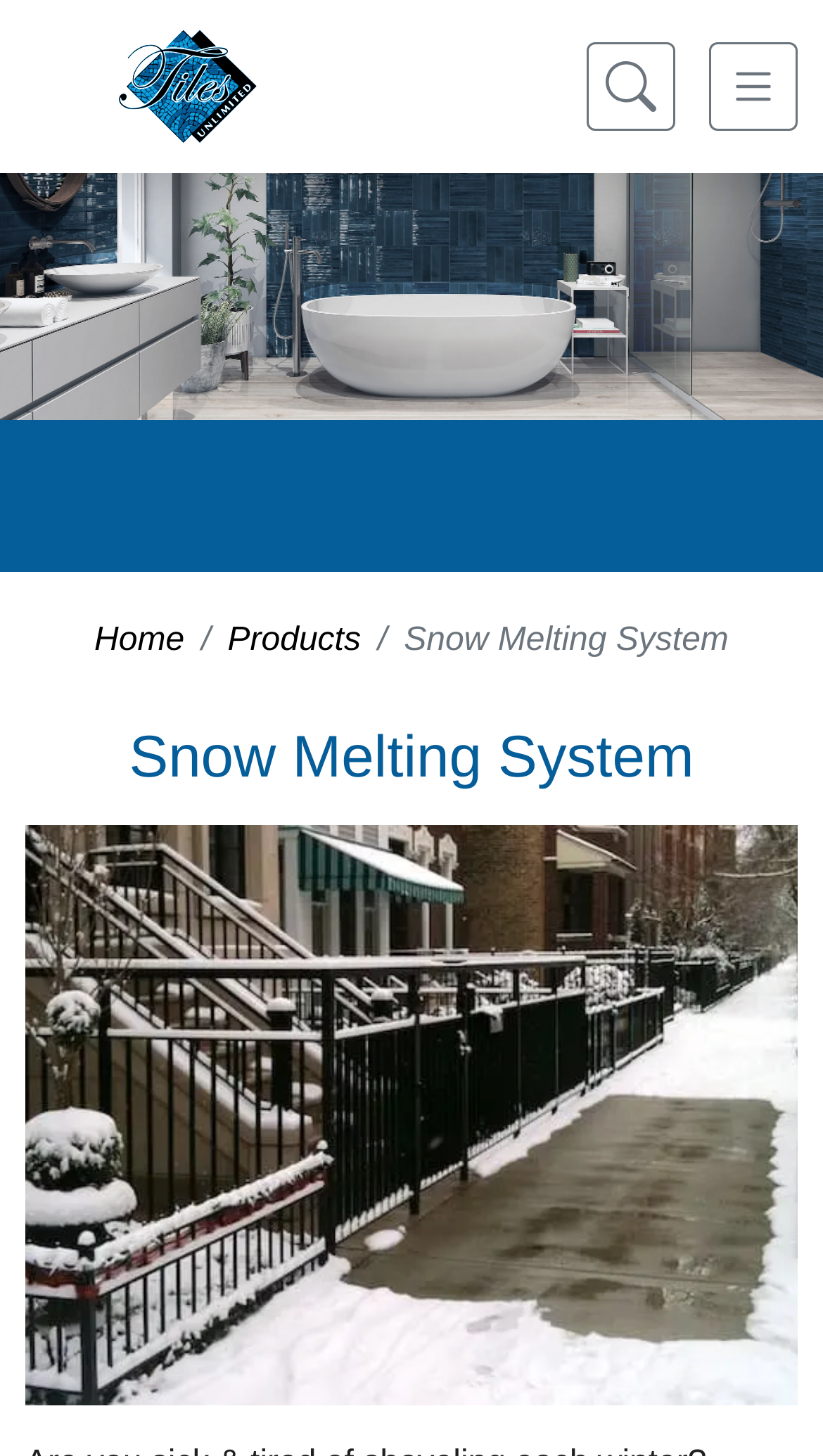Provide the bounding box coordinates of the HTML element described as: "Wine Library TV’s". The bounding box coordinates should be four float numbers between 0 and 1, i.e., [left, top, right, bottom].

None